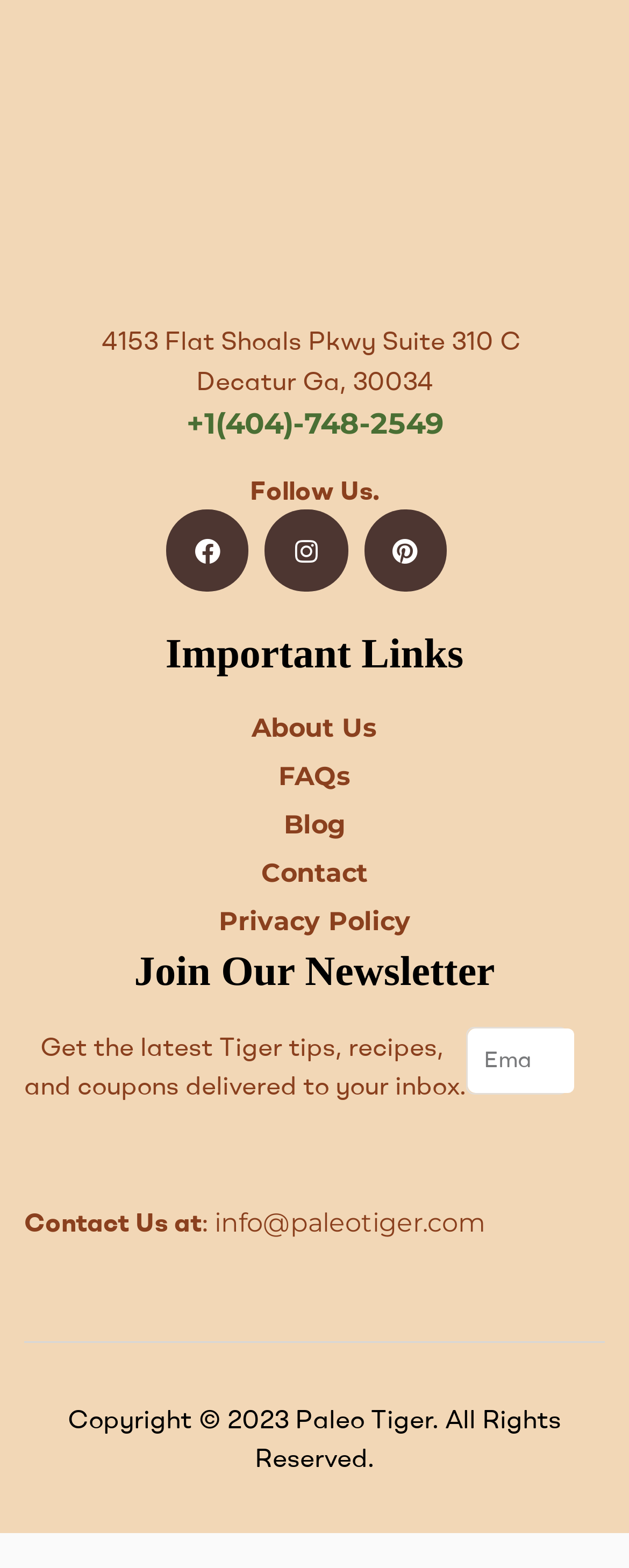Based on the element description: "name="form_fields[email]" placeholder="Email address..."", identify the UI element and provide its bounding box coordinates. Use four float numbers between 0 and 1, [left, top, right, bottom].

[0.744, 0.656, 0.869, 0.697]